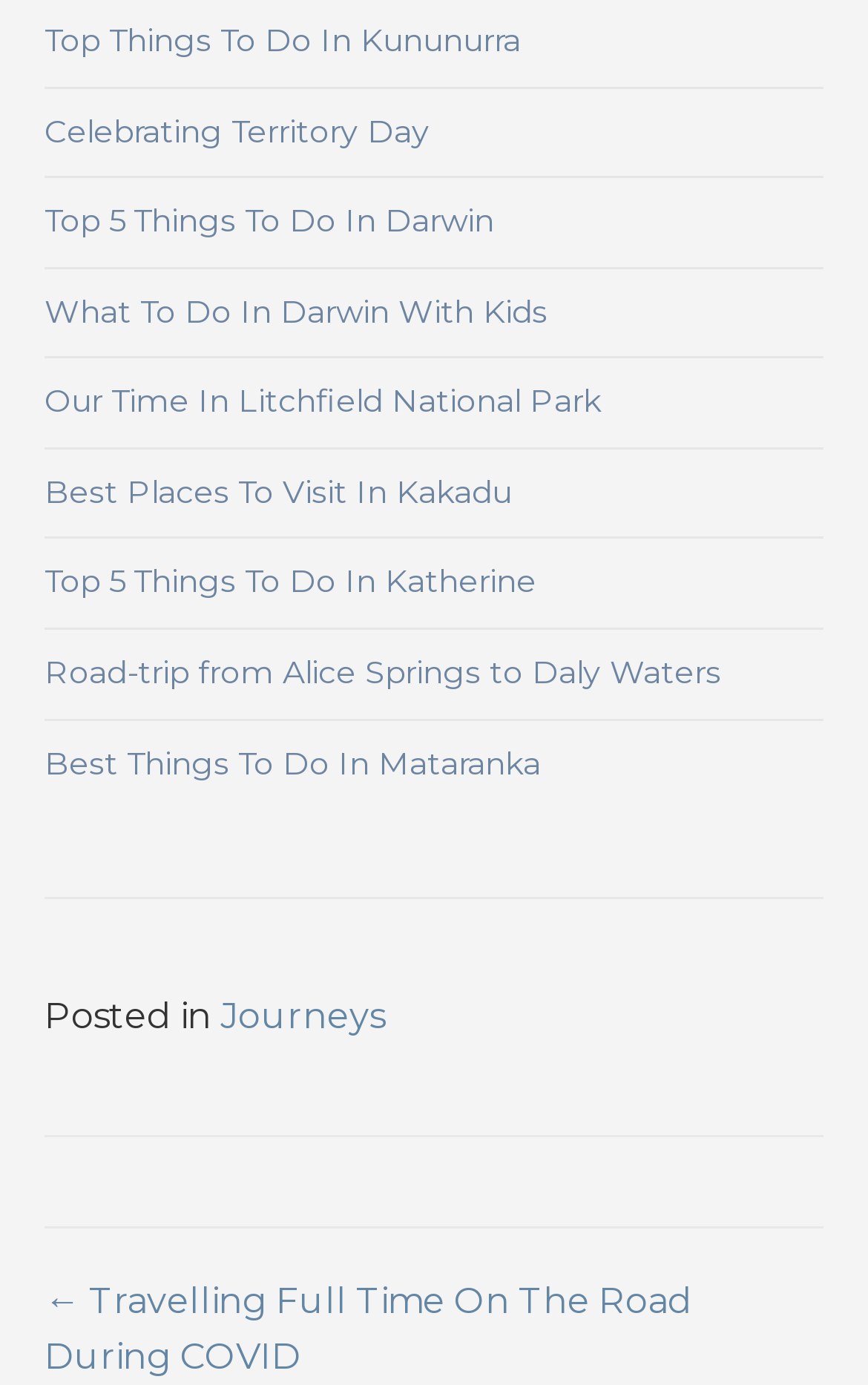Use the information in the screenshot to answer the question comprehensively: What is the top thing to do in Kununurra?

Based on the webpage, the top thing to do in Kununurra is 'Top Things To Do In Kununurra' as it is the first heading on the webpage, indicating its importance.